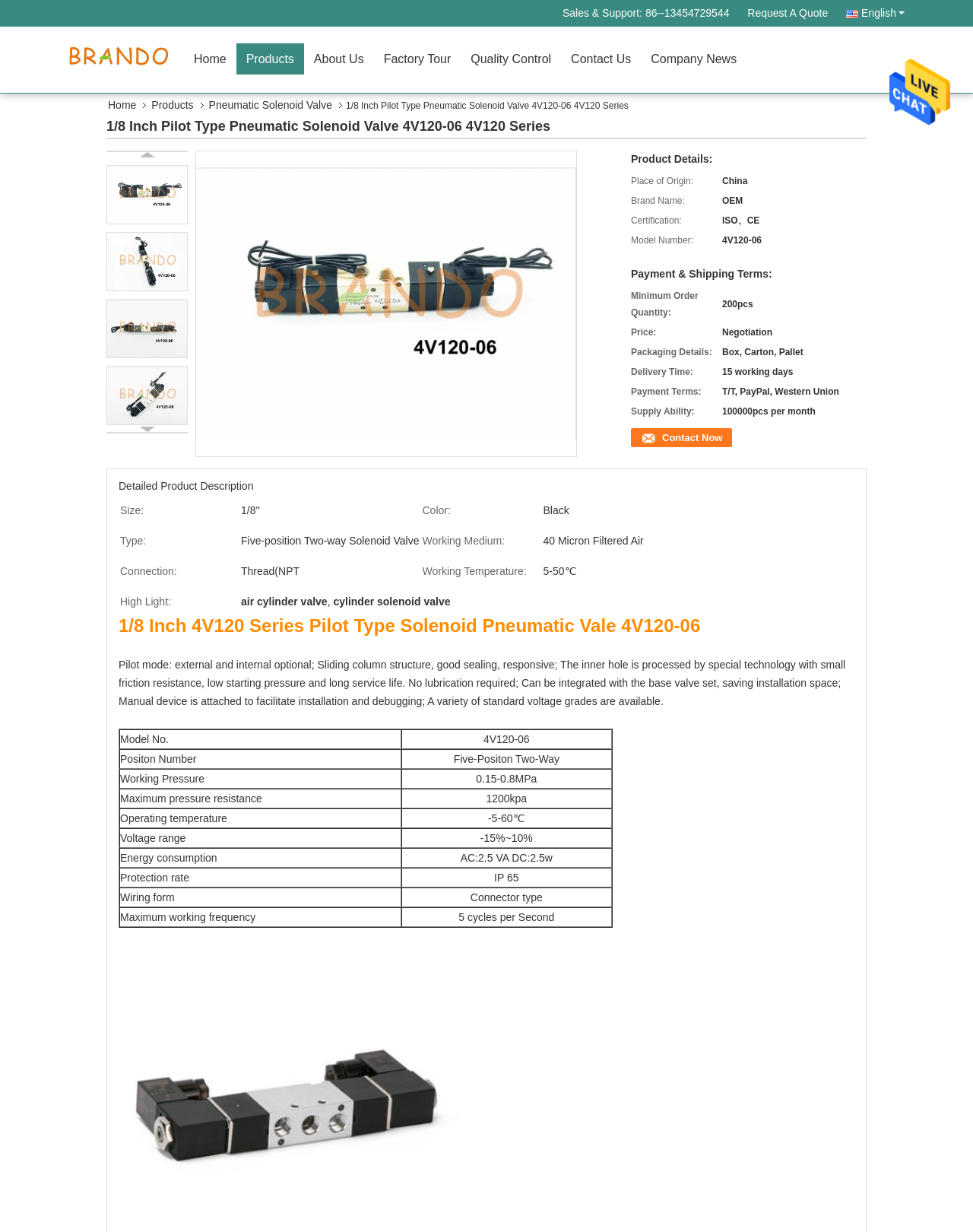Could you find the bounding box coordinates of the clickable area to complete this instruction: "Contact the supplier"?

[0.648, 0.348, 0.753, 0.363]